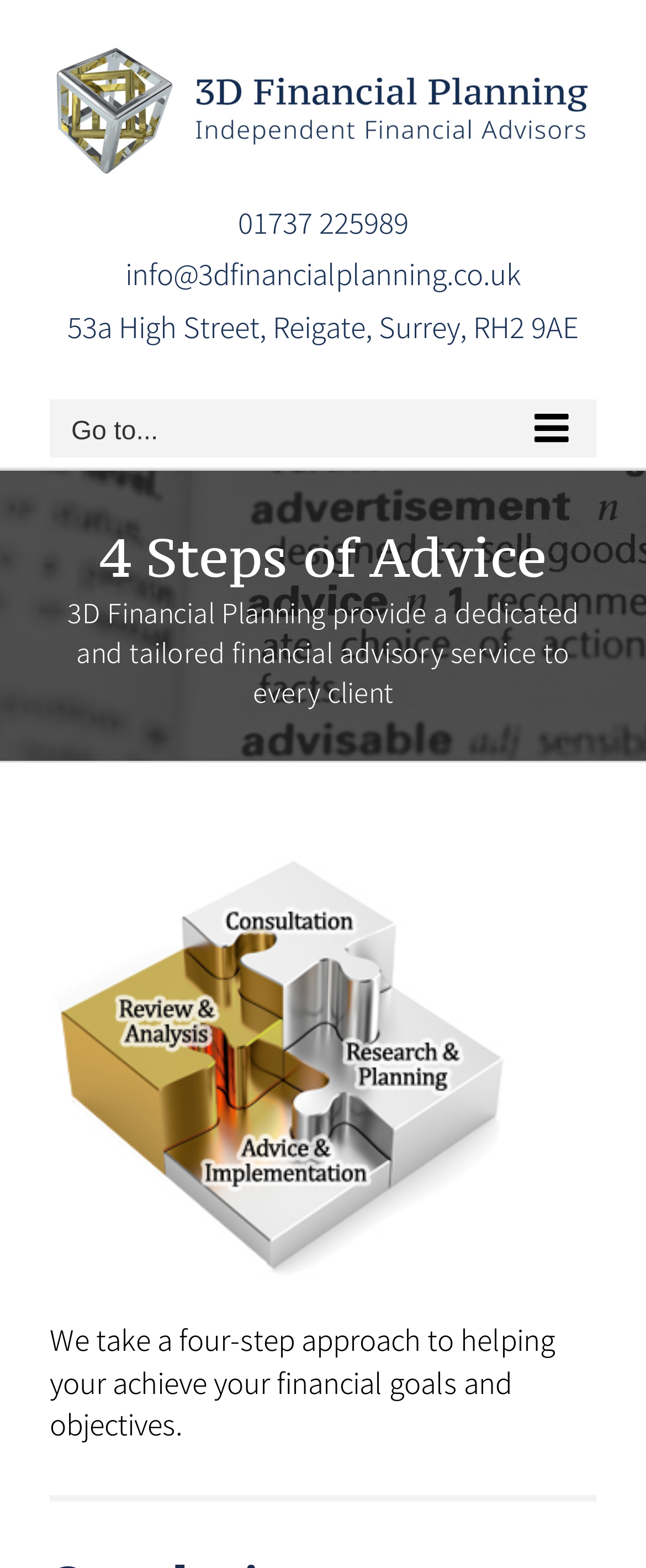What is the company name?
Please answer using one word or phrase, based on the screenshot.

3D Financial Planning